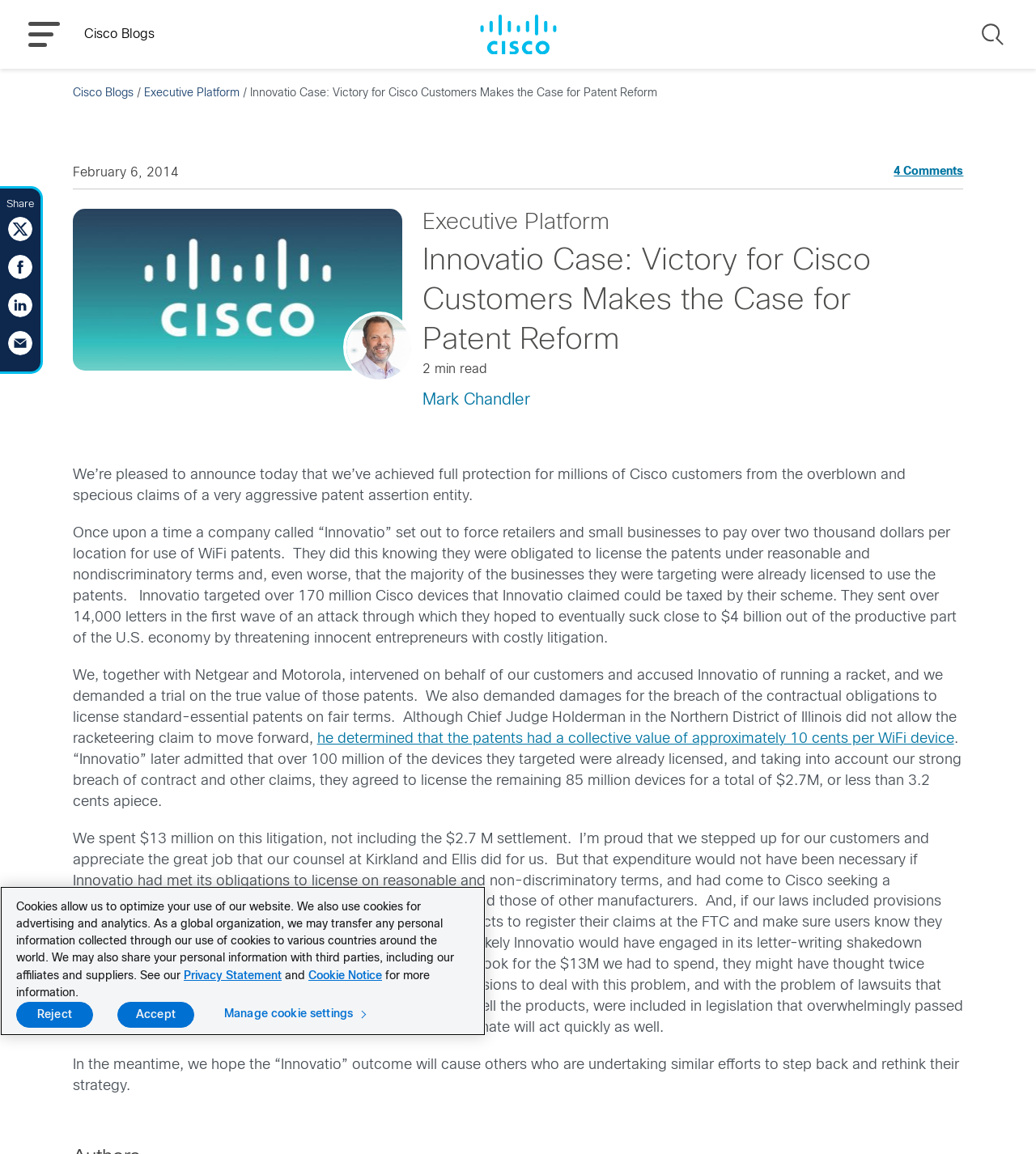Use the details in the image to answer the question thoroughly: 
What is the purpose of the 'Share' button?

The 'Share' button is located at the bottom of the blog post and allows users to share the article on various social media platforms, including Twitter, Facebook, and LinkedIn.